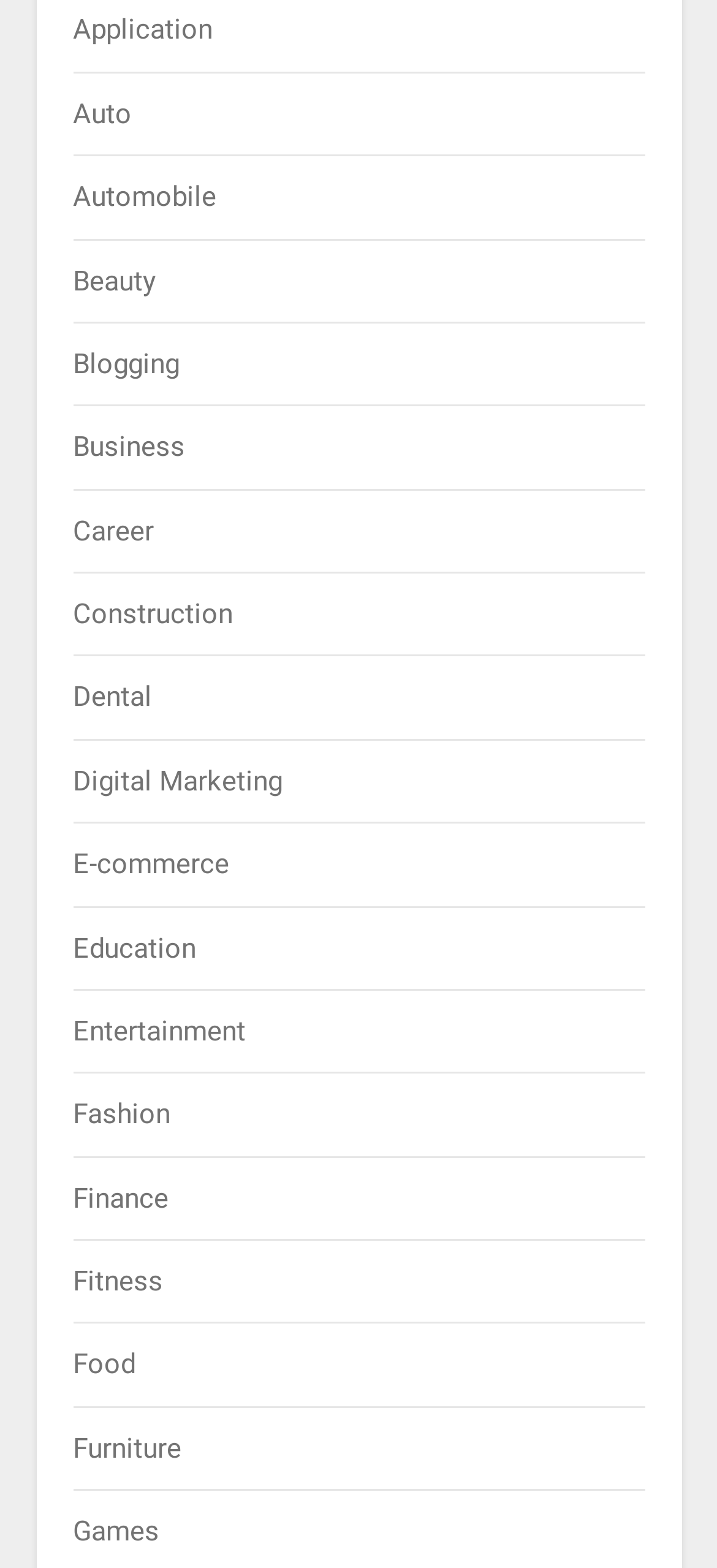Please find the bounding box coordinates of the element that you should click to achieve the following instruction: "browse Career options". The coordinates should be presented as four float numbers between 0 and 1: [left, top, right, bottom].

[0.101, 0.328, 0.214, 0.349]